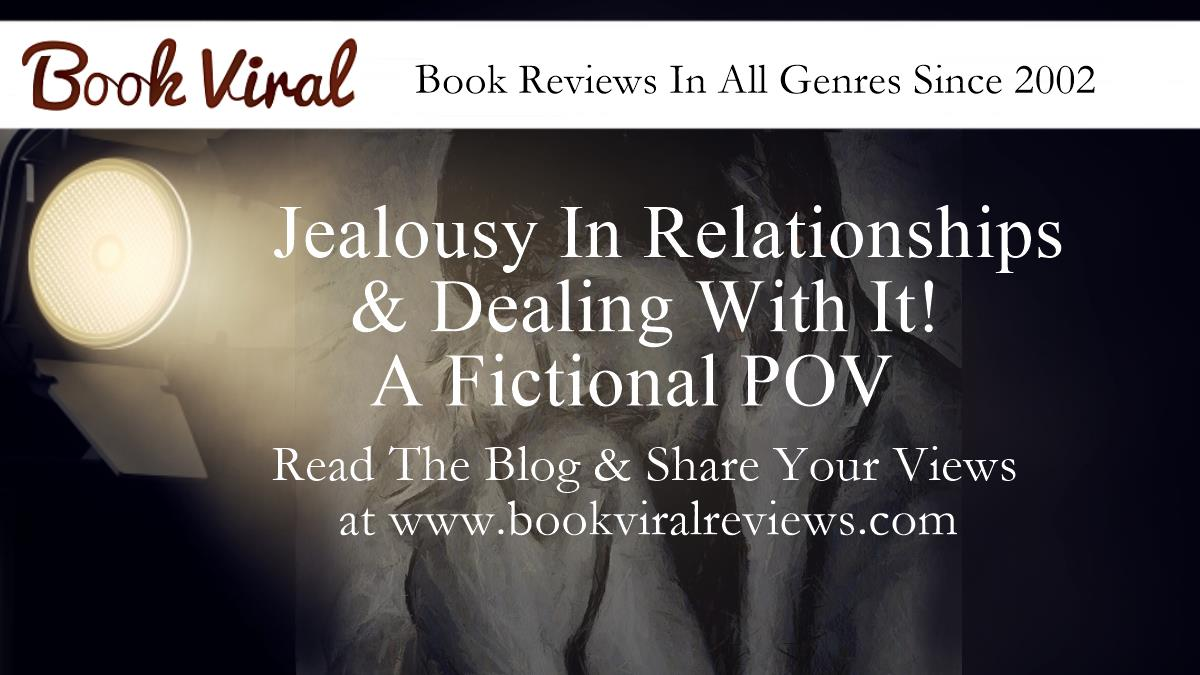Who presented the article?
Examine the screenshot and reply with a single word or phrase.

Book Viral